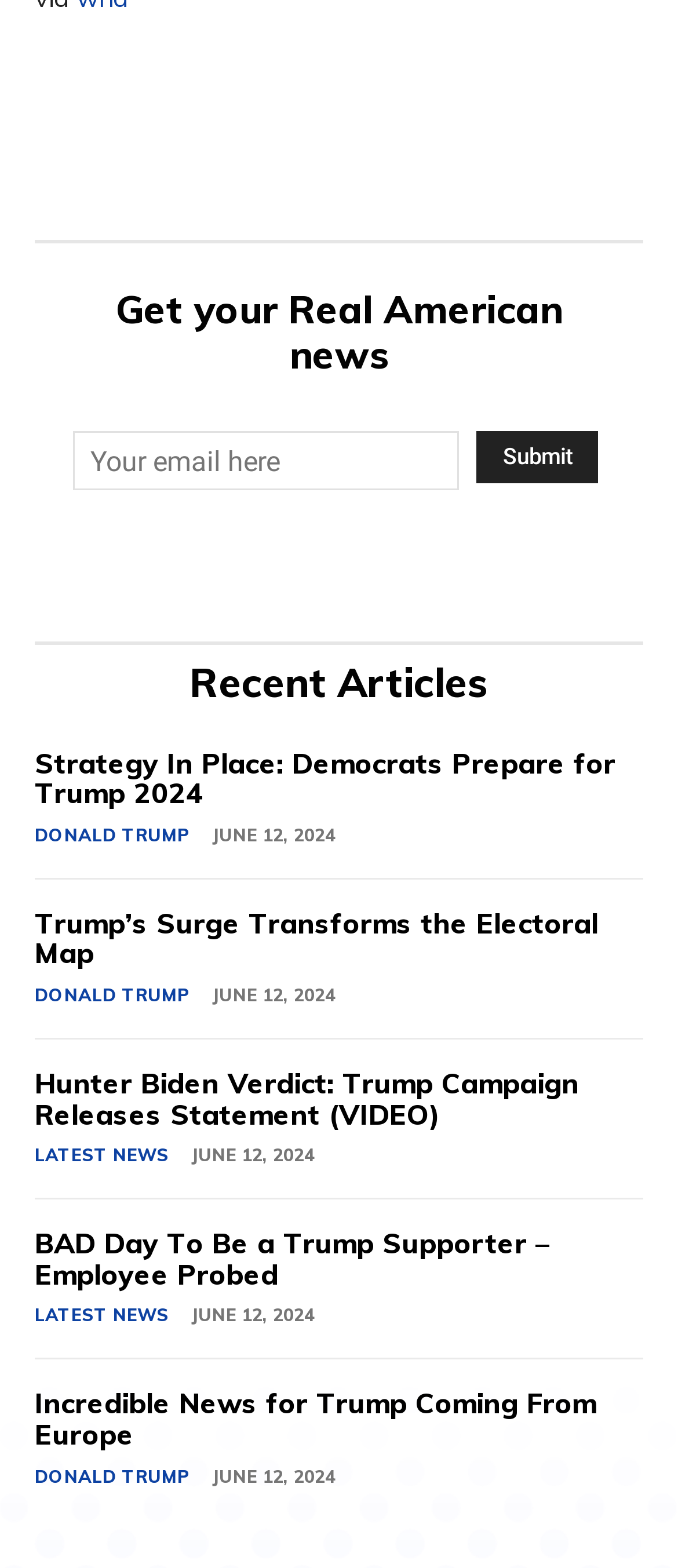Please find and report the bounding box coordinates of the element to click in order to perform the following action: "Enter email address". The coordinates should be expressed as four float numbers between 0 and 1, in the format [left, top, right, bottom].

[0.108, 0.275, 0.677, 0.313]